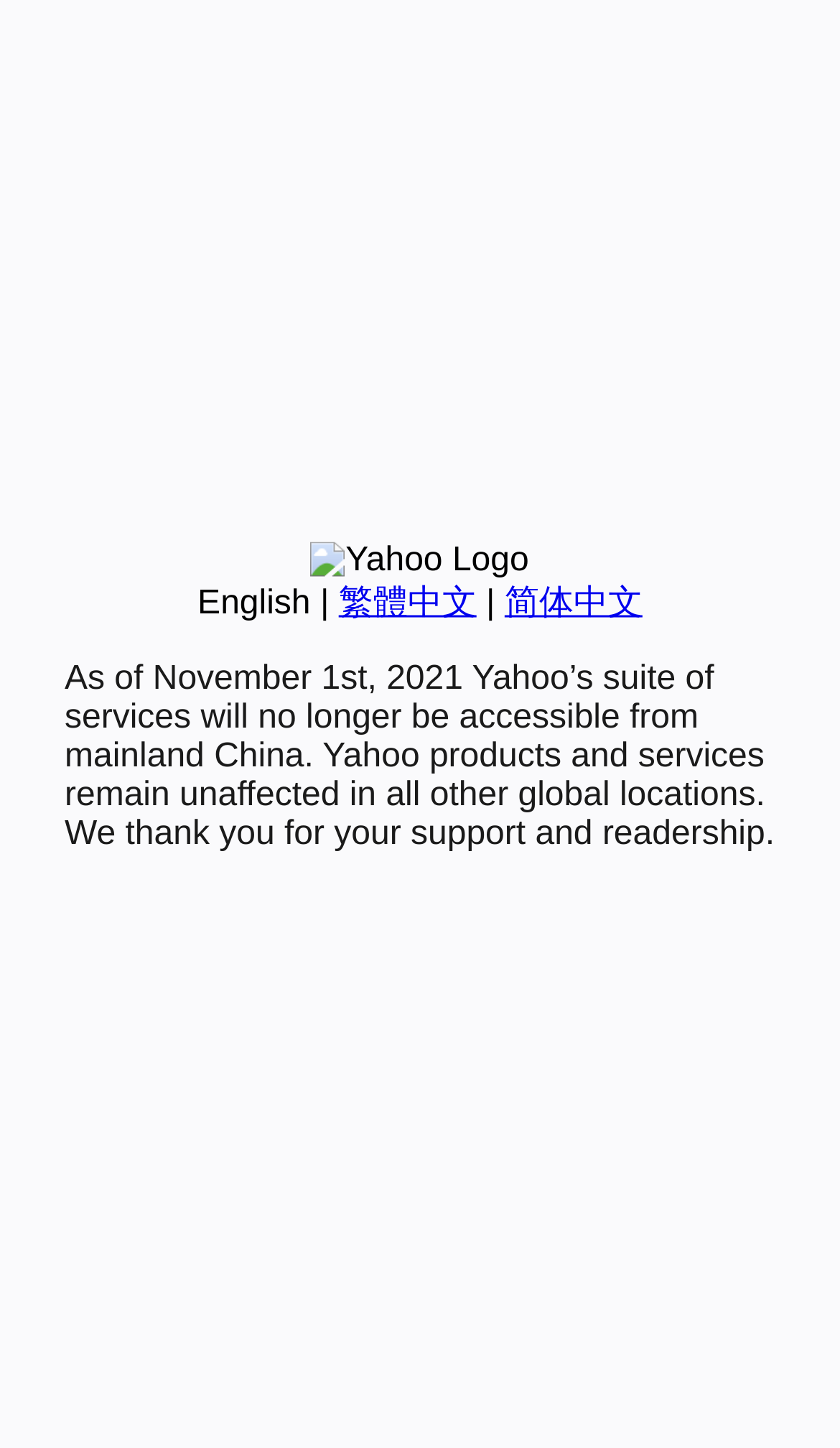Determine the bounding box coordinates for the HTML element mentioned in the following description: "繁體中文". The coordinates should be a list of four floats ranging from 0 to 1, represented as [left, top, right, bottom].

[0.403, 0.404, 0.567, 0.429]